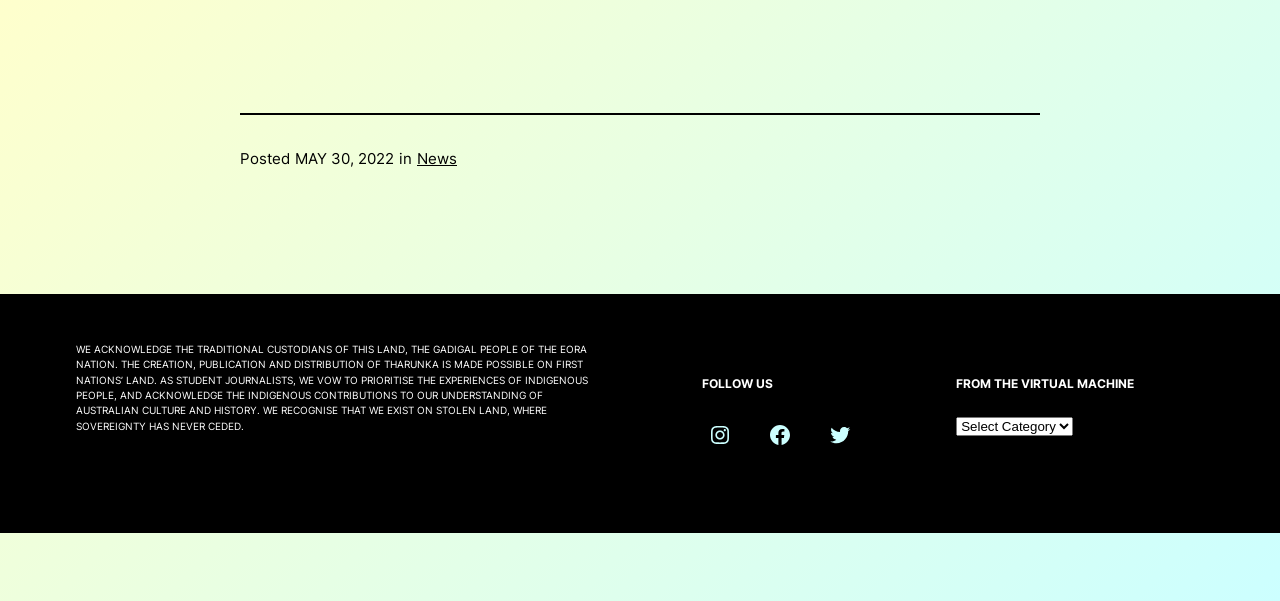Refer to the element description News and identify the corresponding bounding box in the screenshot. Format the coordinates as (top-left x, top-left y, bottom-right x, bottom-right y) with values in the range of 0 to 1.

[0.326, 0.248, 0.357, 0.279]